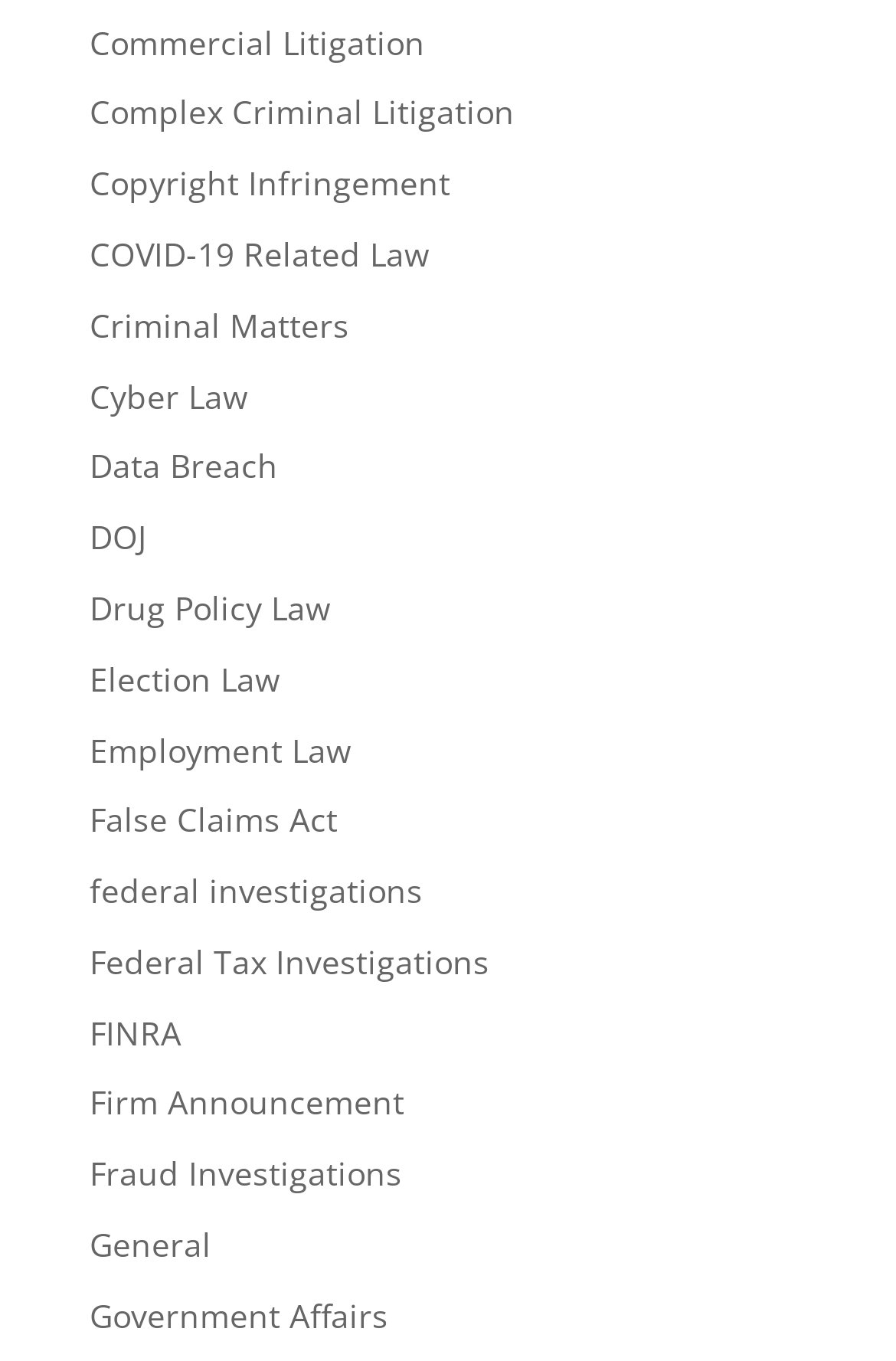Locate the bounding box coordinates of the element that should be clicked to execute the following instruction: "Read about Firm Announcement".

[0.1, 0.794, 0.451, 0.826]